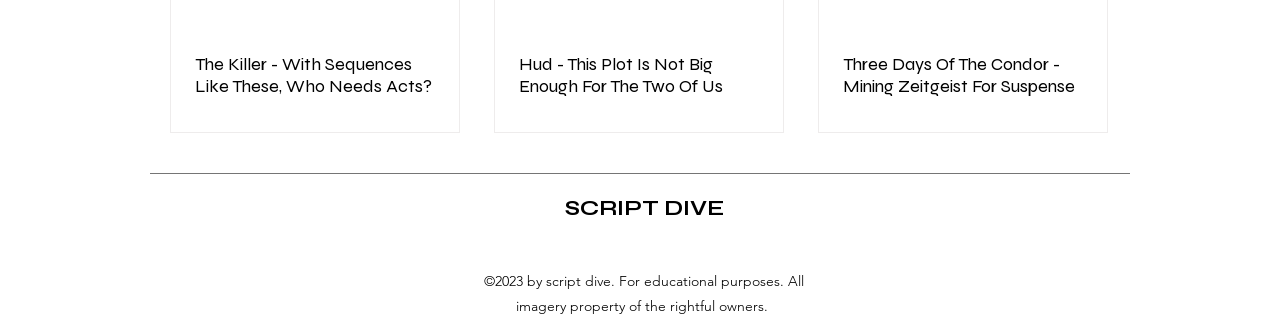What is the name of the website?
Could you please answer the question thoroughly and with as much detail as possible?

The static text 'SCRIPT DIVE' is prominently displayed on the webpage, indicating that this is the name of the website.